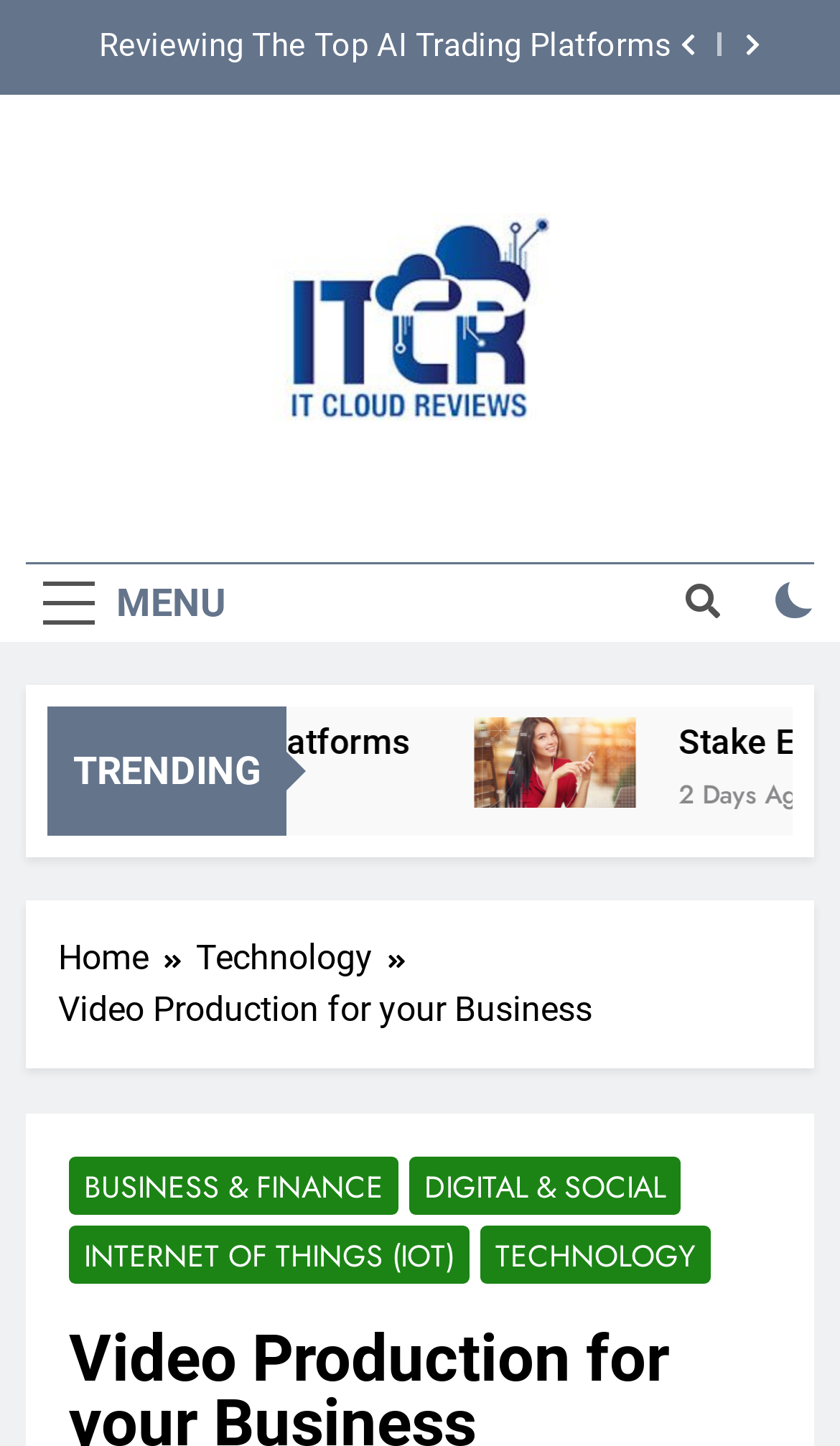Based on the visual content of the image, answer the question thoroughly: What is the main topic of the webpage?

The main topic of the webpage is video production, which can be determined by looking at the static text 'Video Production for your Business' at the top of the webpage.